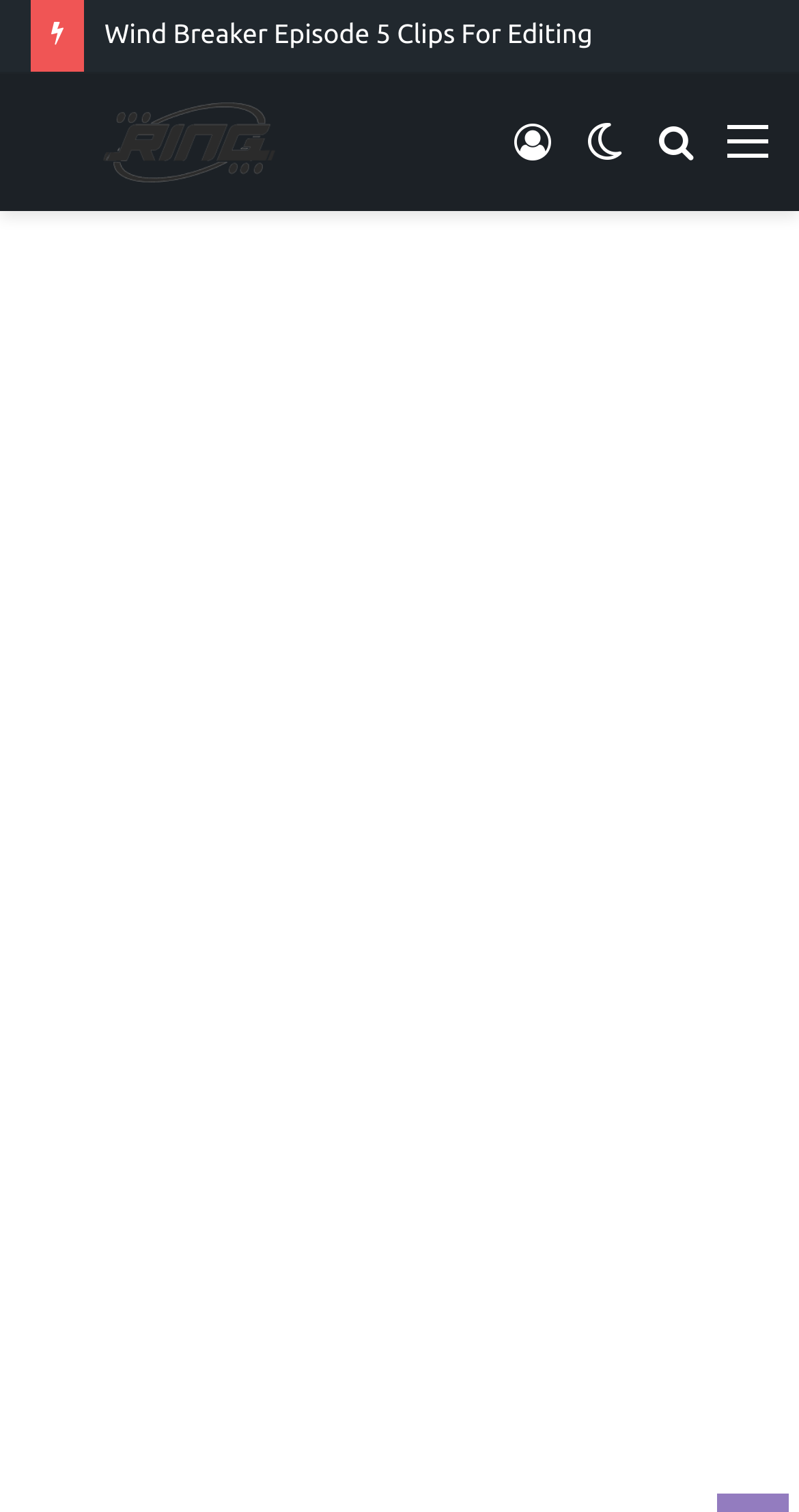Identify and provide the text content of the webpage's primary headline.

Thorfinn vs Snake Clips with no subtitle